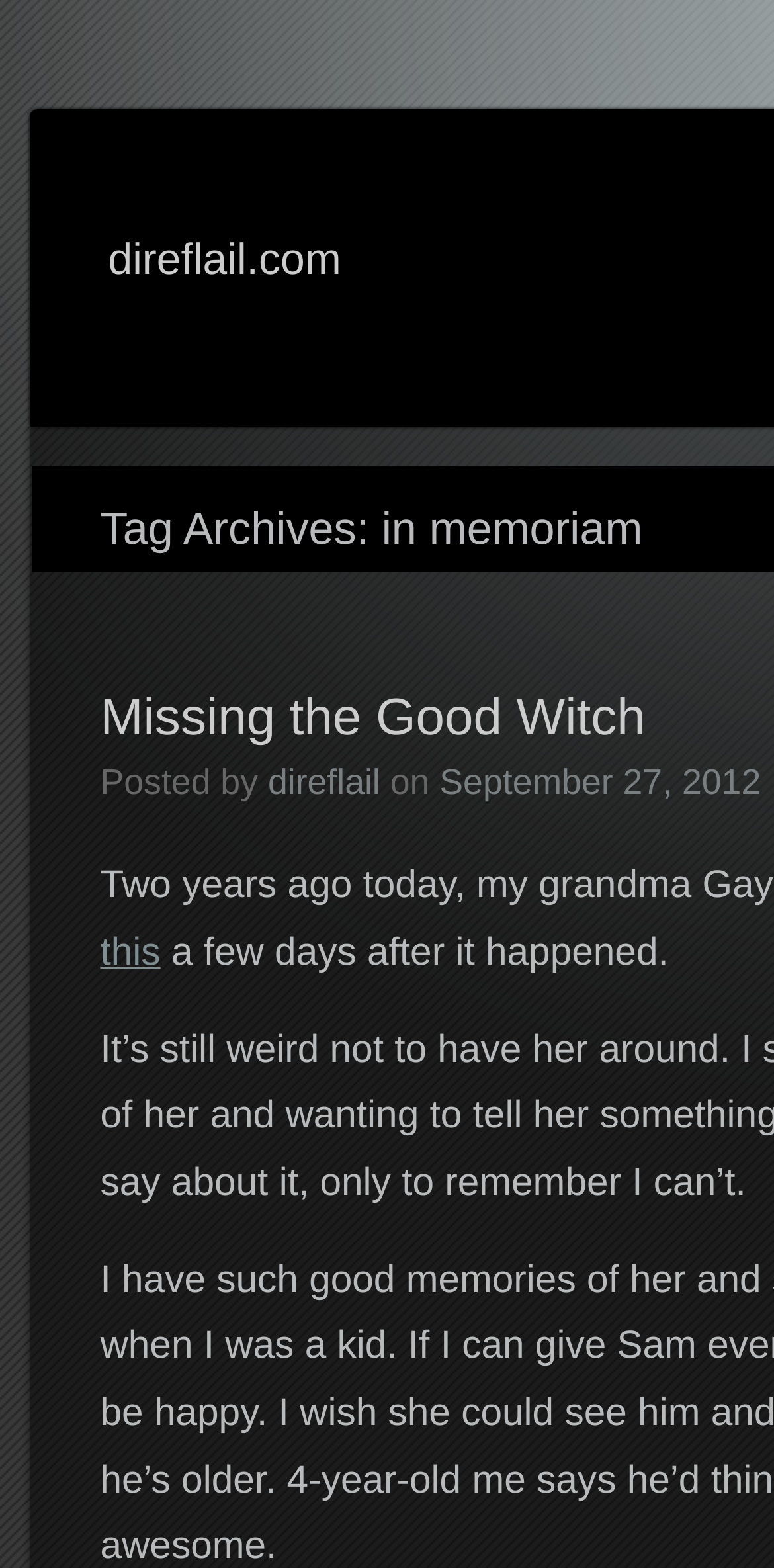From the webpage screenshot, predict the bounding box of the UI element that matches this description: "September 27, 2012".

[0.568, 0.495, 0.983, 0.51]